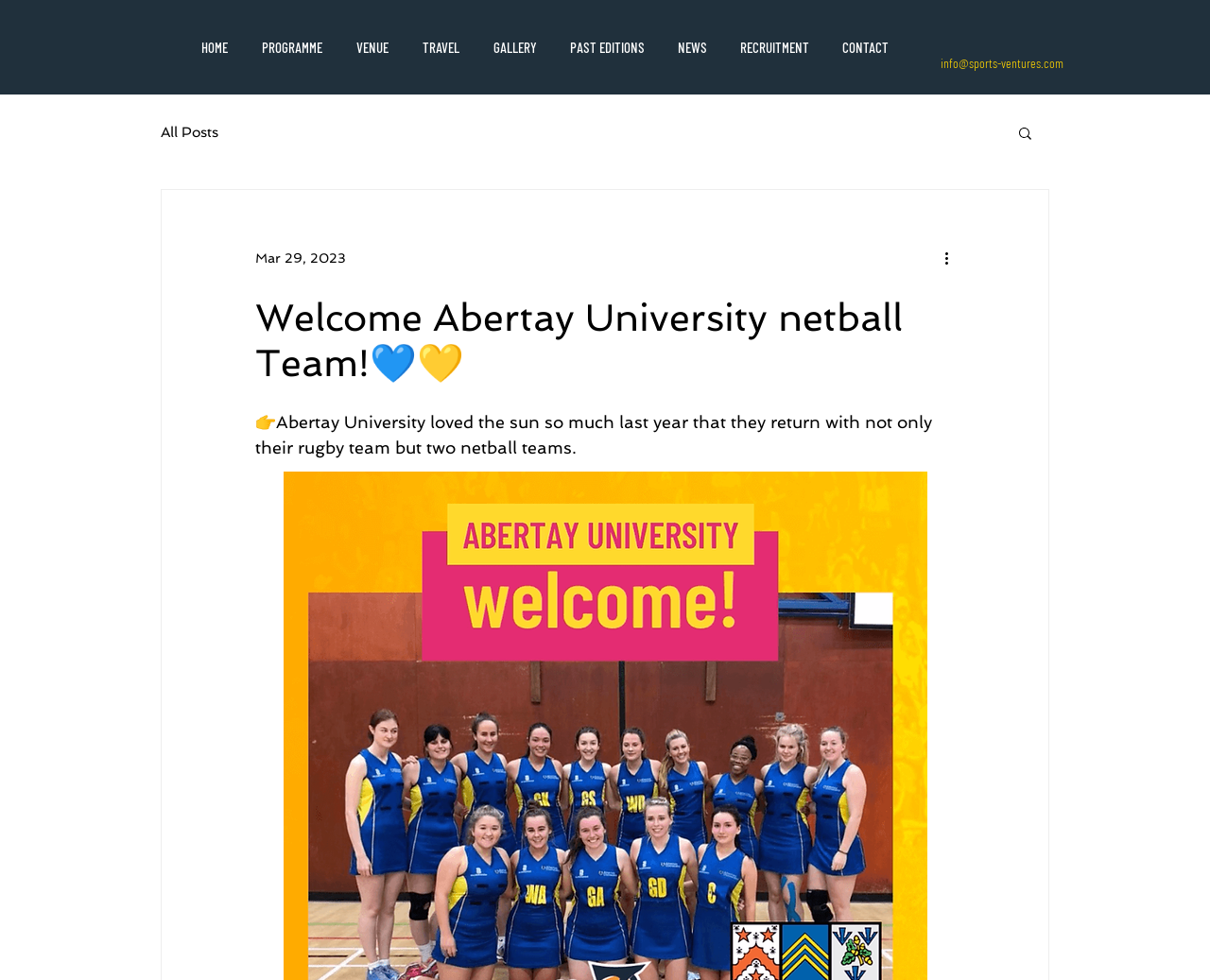Carefully examine the image and provide an in-depth answer to the question: What is the name of the university mentioned?

The name of the university is mentioned in the heading 'Welcome Abertay University netball Team!💙💛' and also in the static text '👉Abertay University loved the sun so much last year that they return with not only their rugby team but two netball teams.'